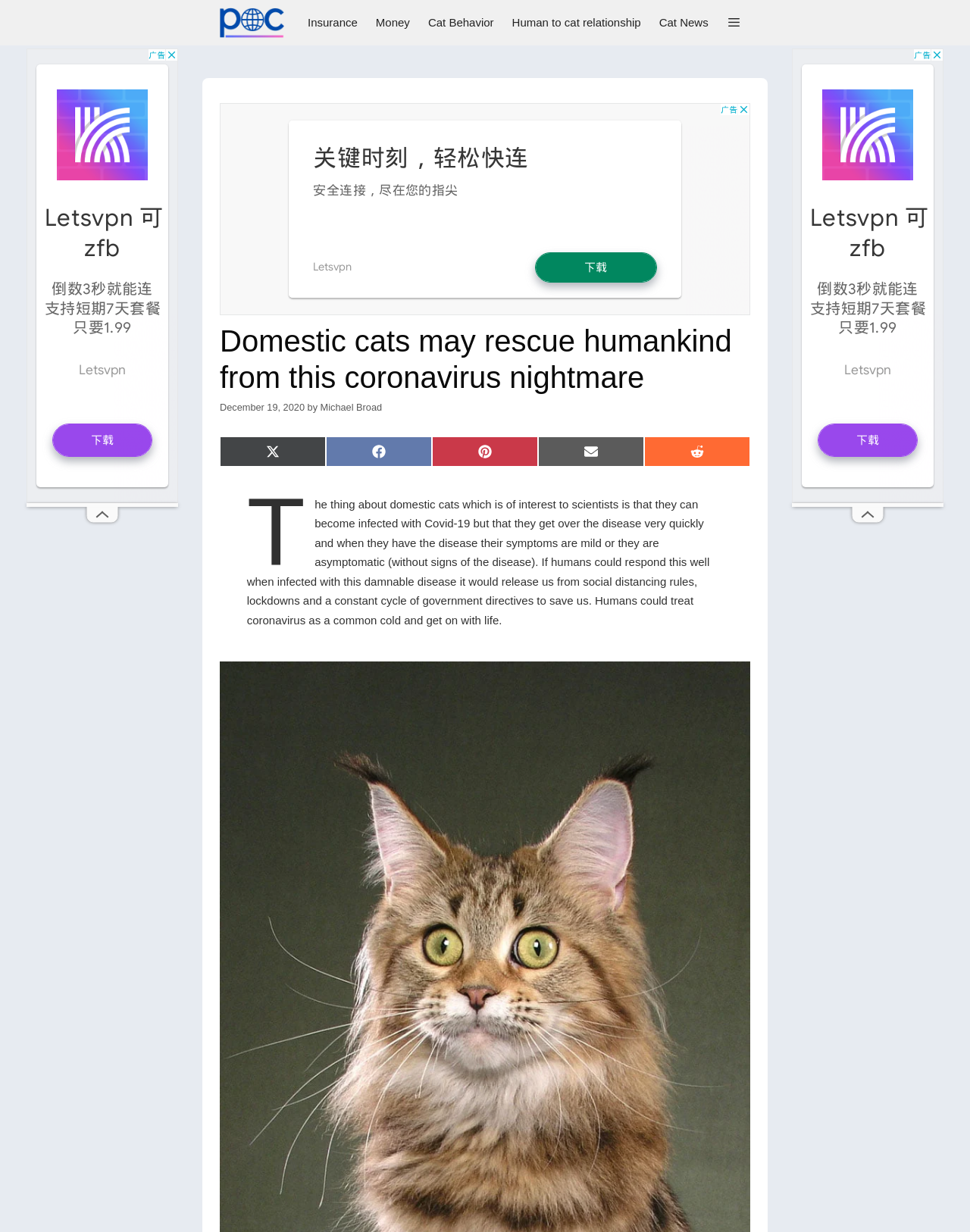Look at the image and answer the question in detail:
What is the date of publication of the article?

The date of publication of the article can be found below the article title, where it is stated as 'December 19, 2020'.